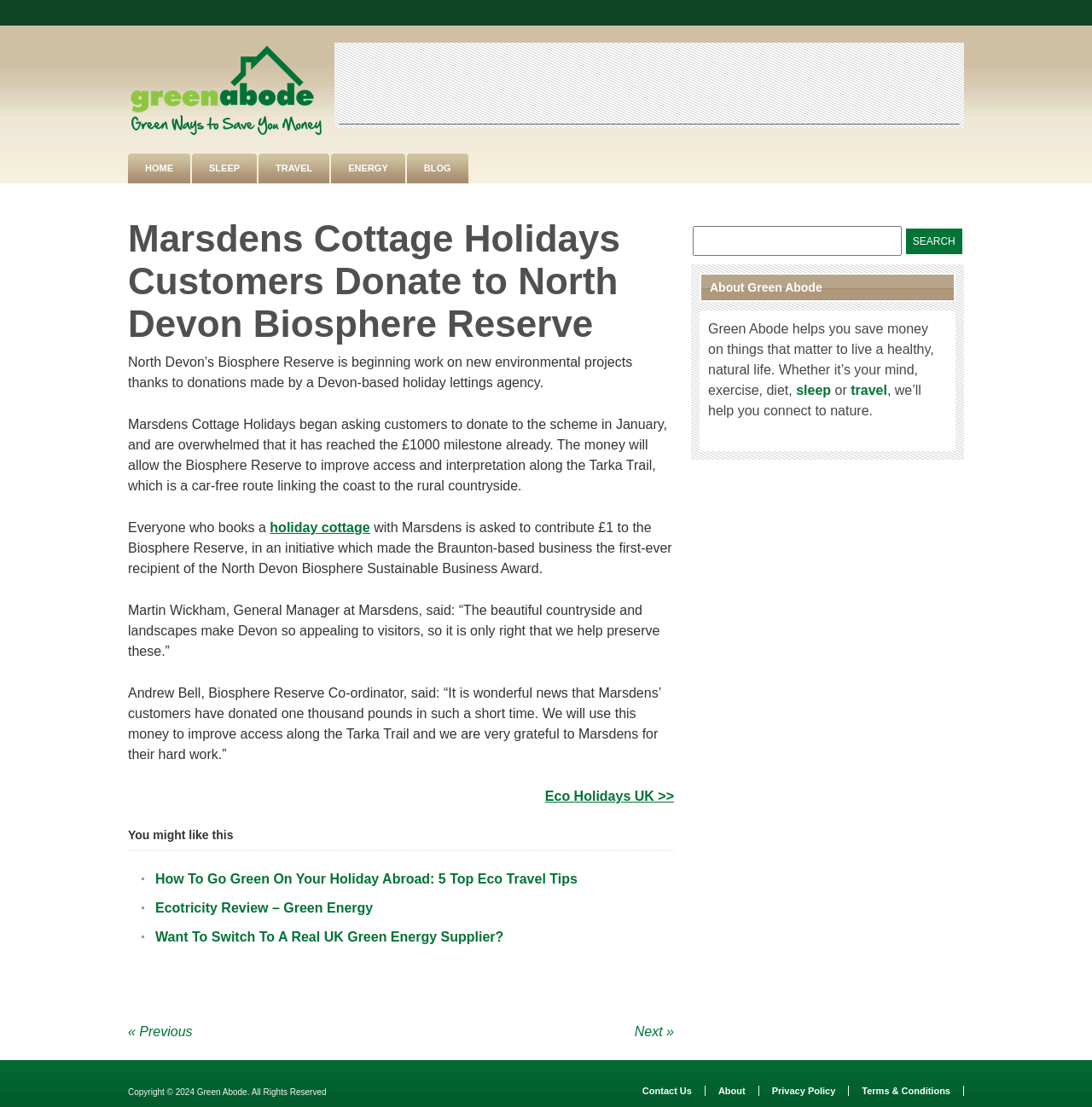Specify the bounding box coordinates of the area to click in order to execute this command: 'Read about 'How To Go Green On Your Holiday Abroad: 5 Top Eco Travel Tips''. The coordinates should consist of four float numbers ranging from 0 to 1, and should be formatted as [left, top, right, bottom].

[0.142, 0.787, 0.529, 0.8]